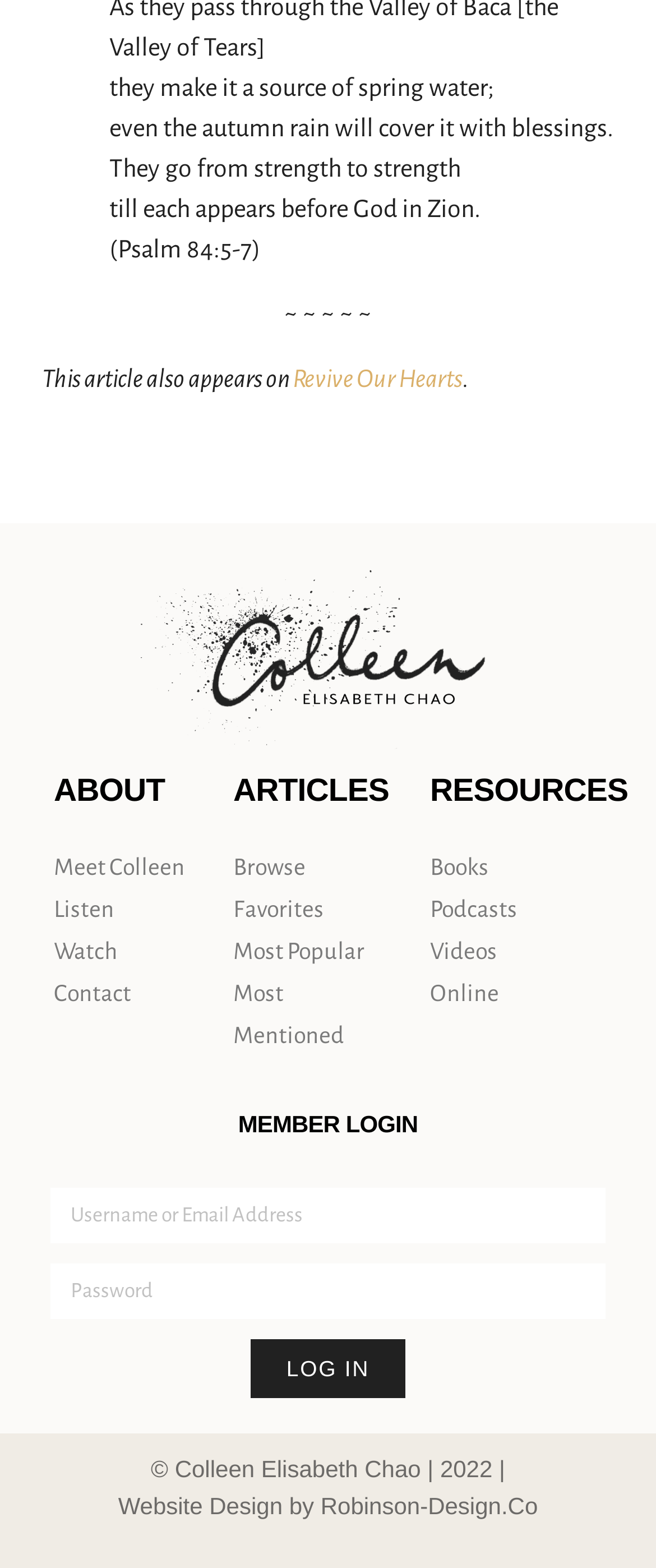How many links are under the 'ARTICLES' heading?
Give a single word or phrase as your answer by examining the image.

4